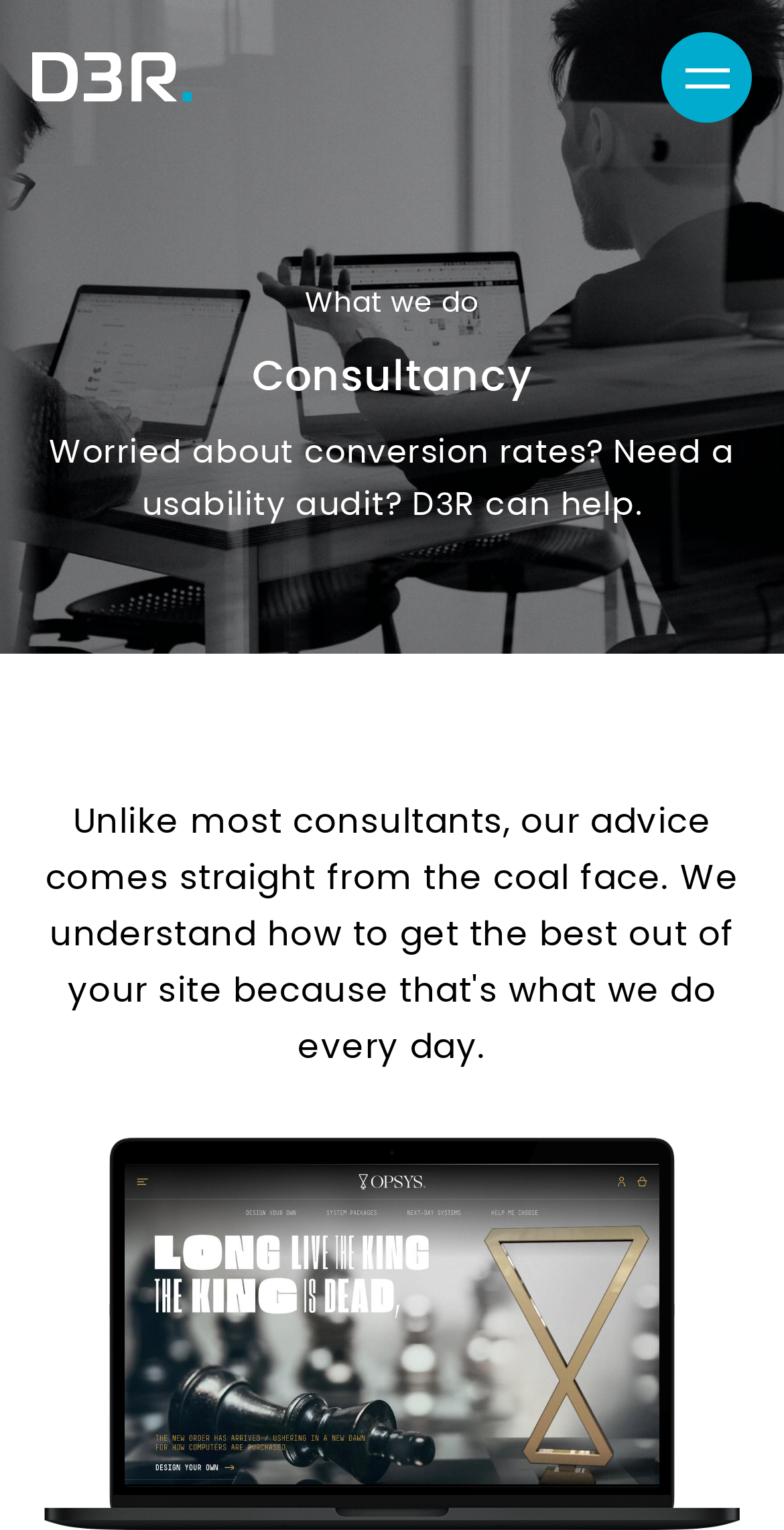What is the first menu item?
Using the image provided, answer with just one word or phrase.

Home